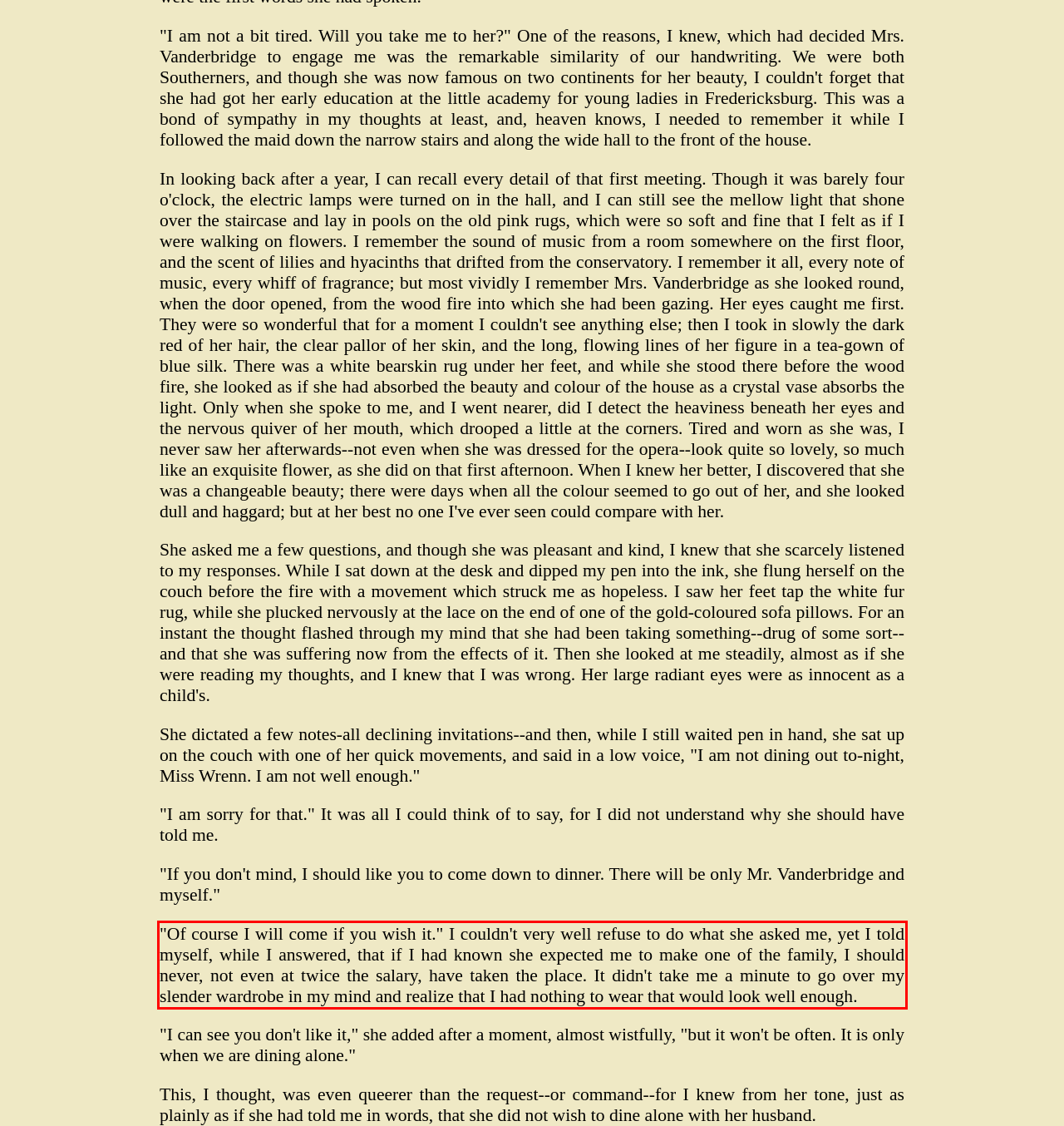Given a webpage screenshot, locate the red bounding box and extract the text content found inside it.

"Of course I will come if you wish it." I couldn't very well refuse to do what she asked me, yet I told myself, while I answered, that if I had known she expected me to make one of the family, I should never, not even at twice the salary, have taken the place. It didn't take me a minute to go over my slender wardrobe in my mind and realize that I had nothing to wear that would look well enough.